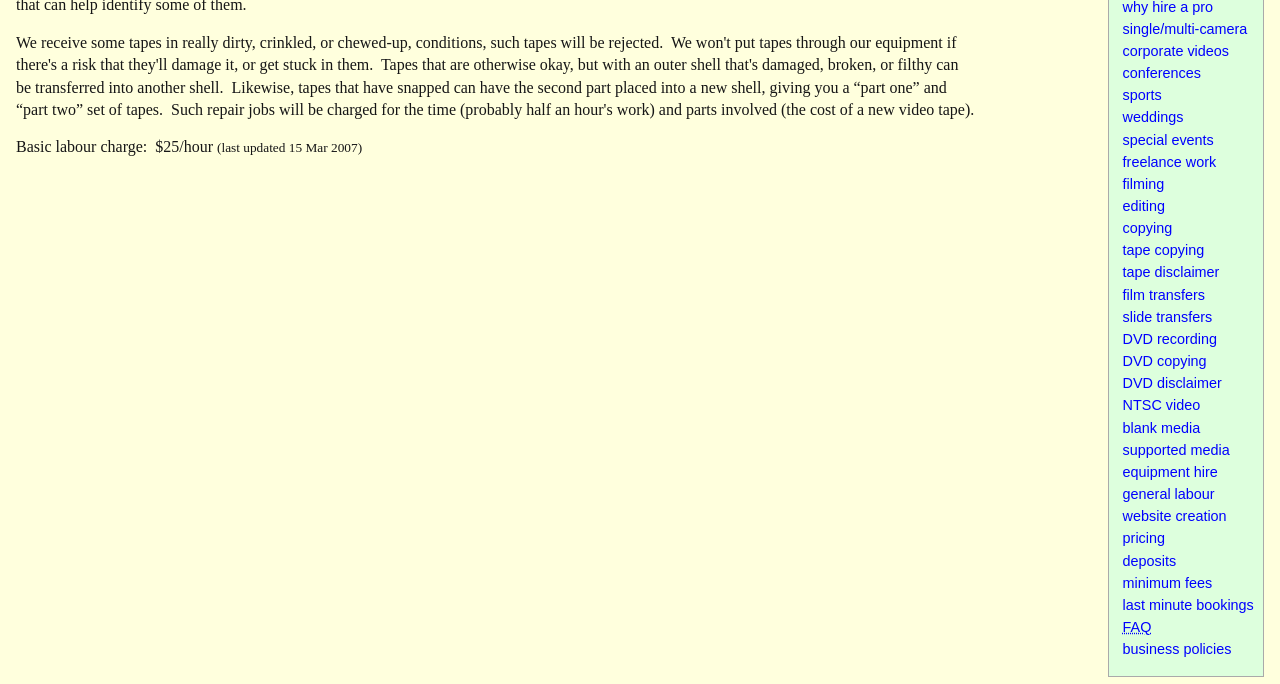Identify the bounding box for the given UI element using the description provided. Coordinates should be in the format (top-left x, top-left y, bottom-right x, bottom-right y) and must be between 0 and 1. Here is the description: conferences

[0.872, 0.092, 0.981, 0.125]